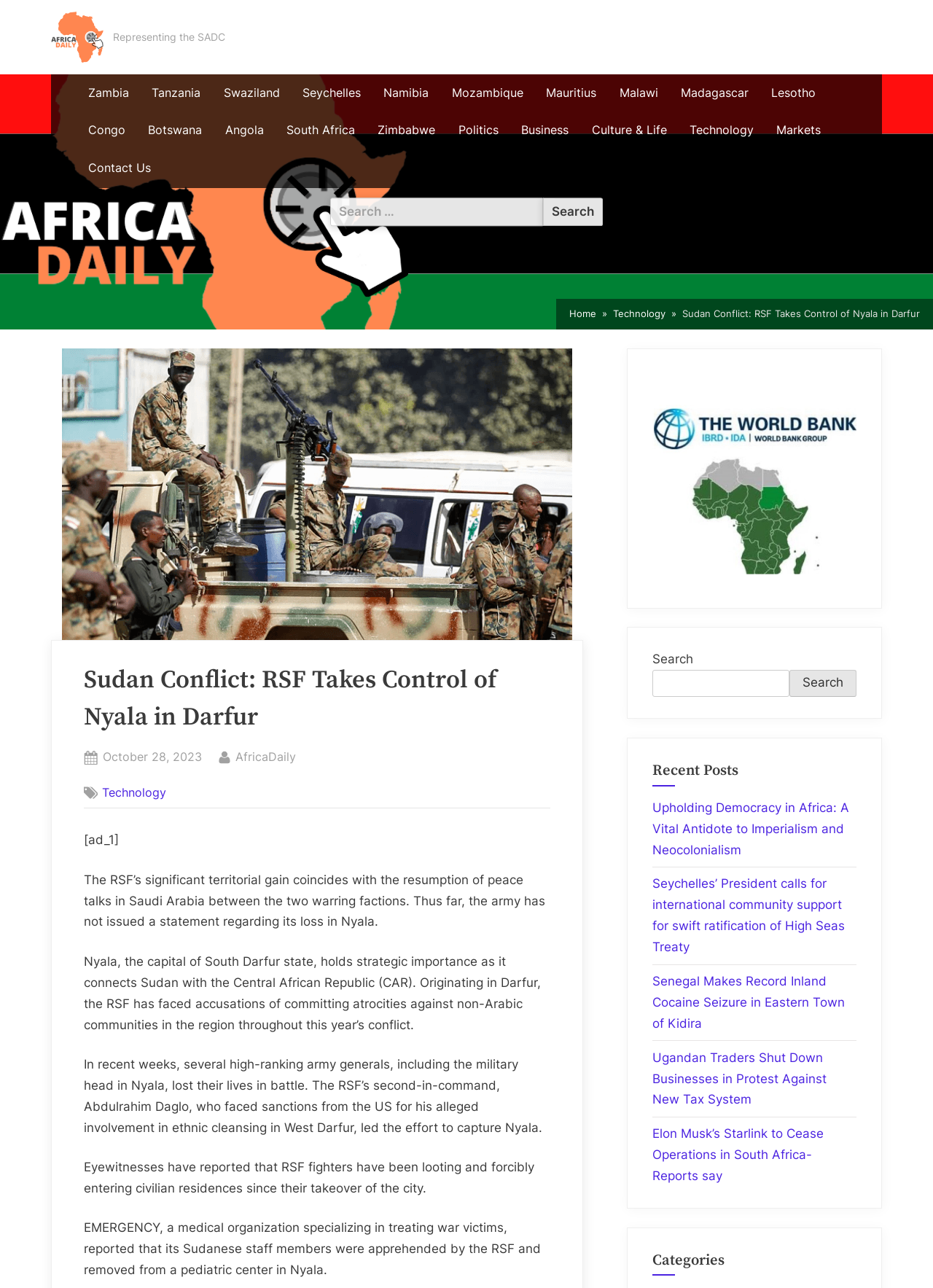Provide a brief response to the question below using one word or phrase:
What is the capital of South Darfur state?

Nyala